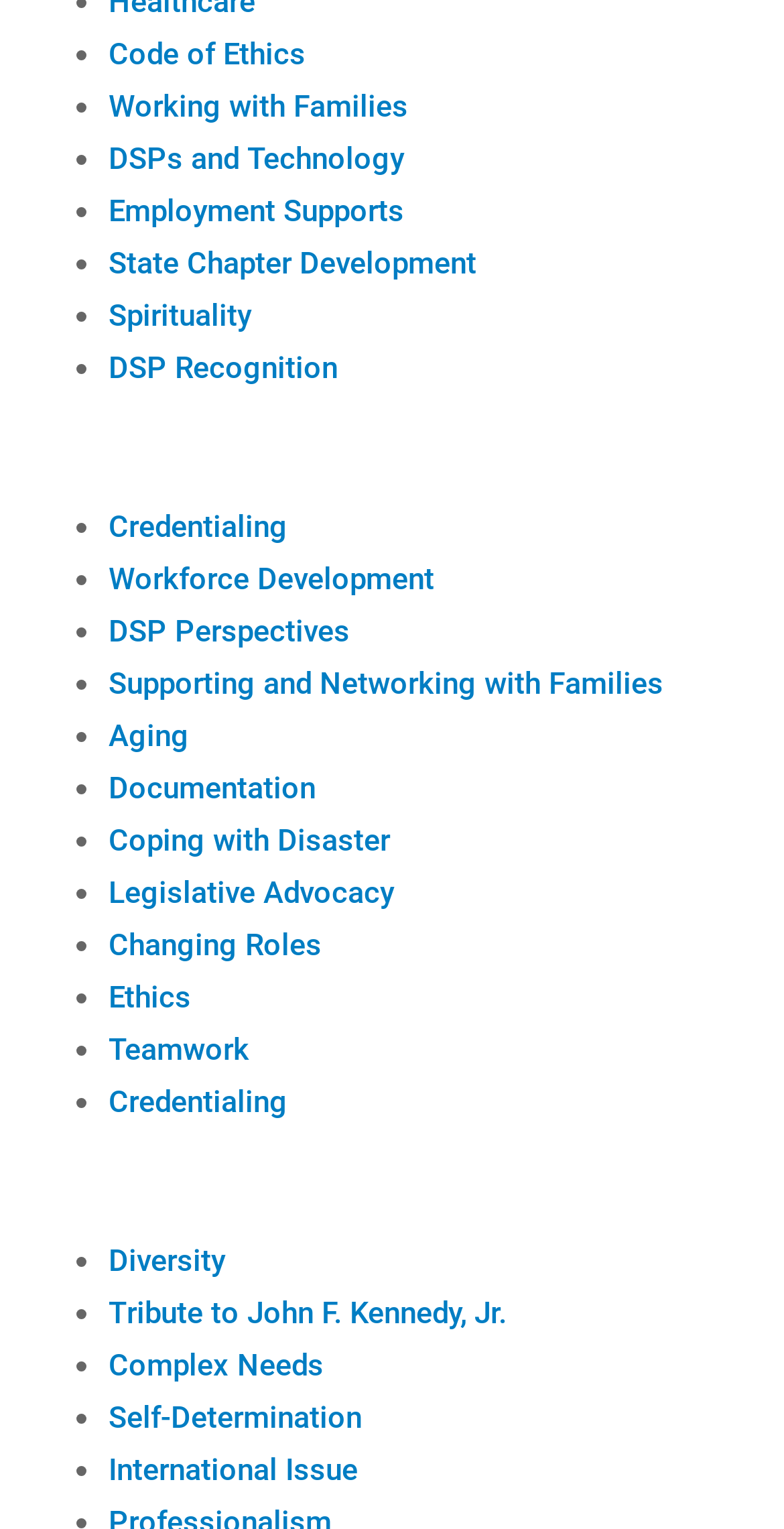What is the purpose of the list markers on this webpage?
Please provide a single word or phrase as your answer based on the image.

To indicate list items